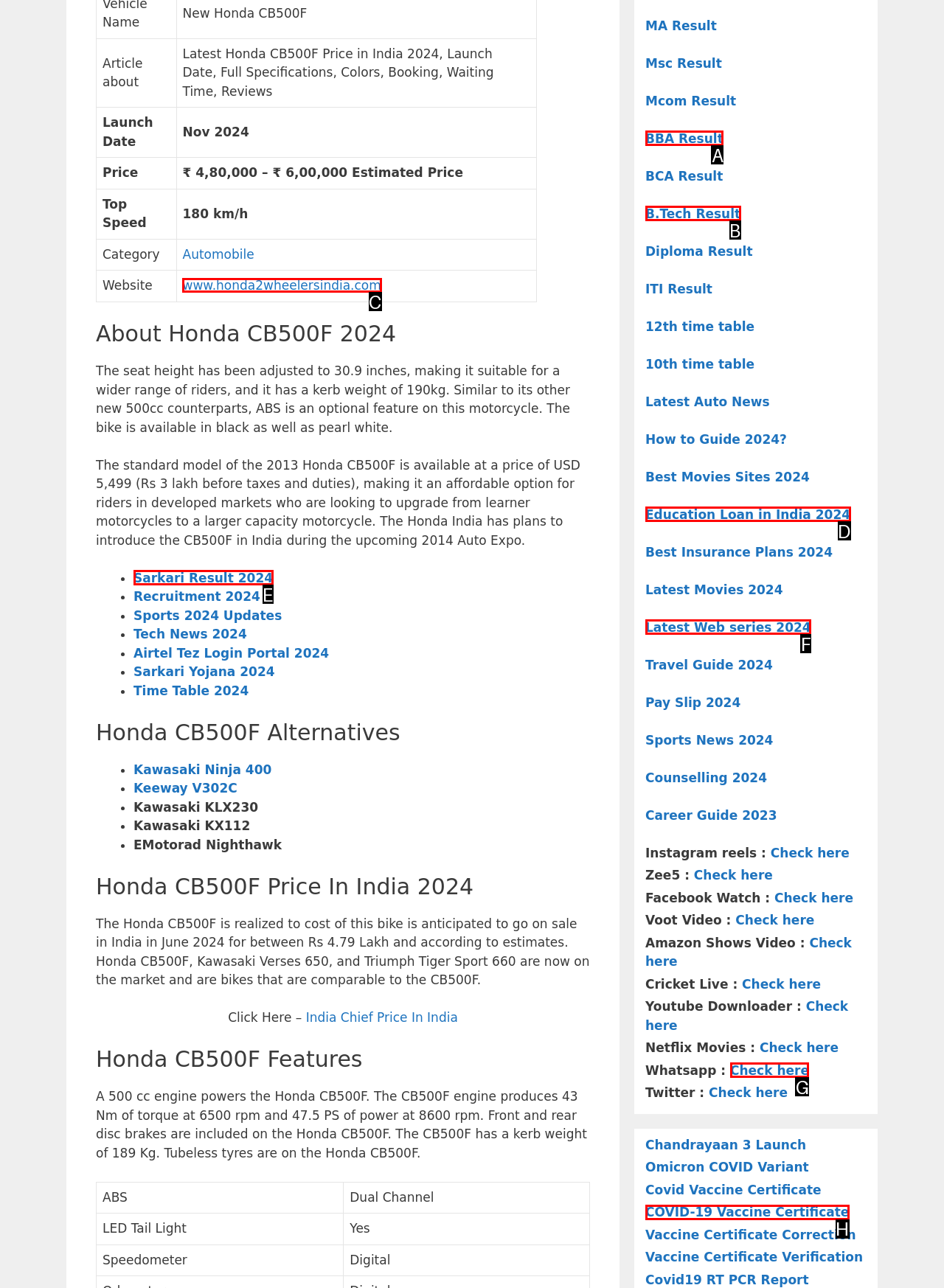Find the correct option to complete this instruction: View TRINBAGO 2023 events. Reply with the corresponding letter.

None